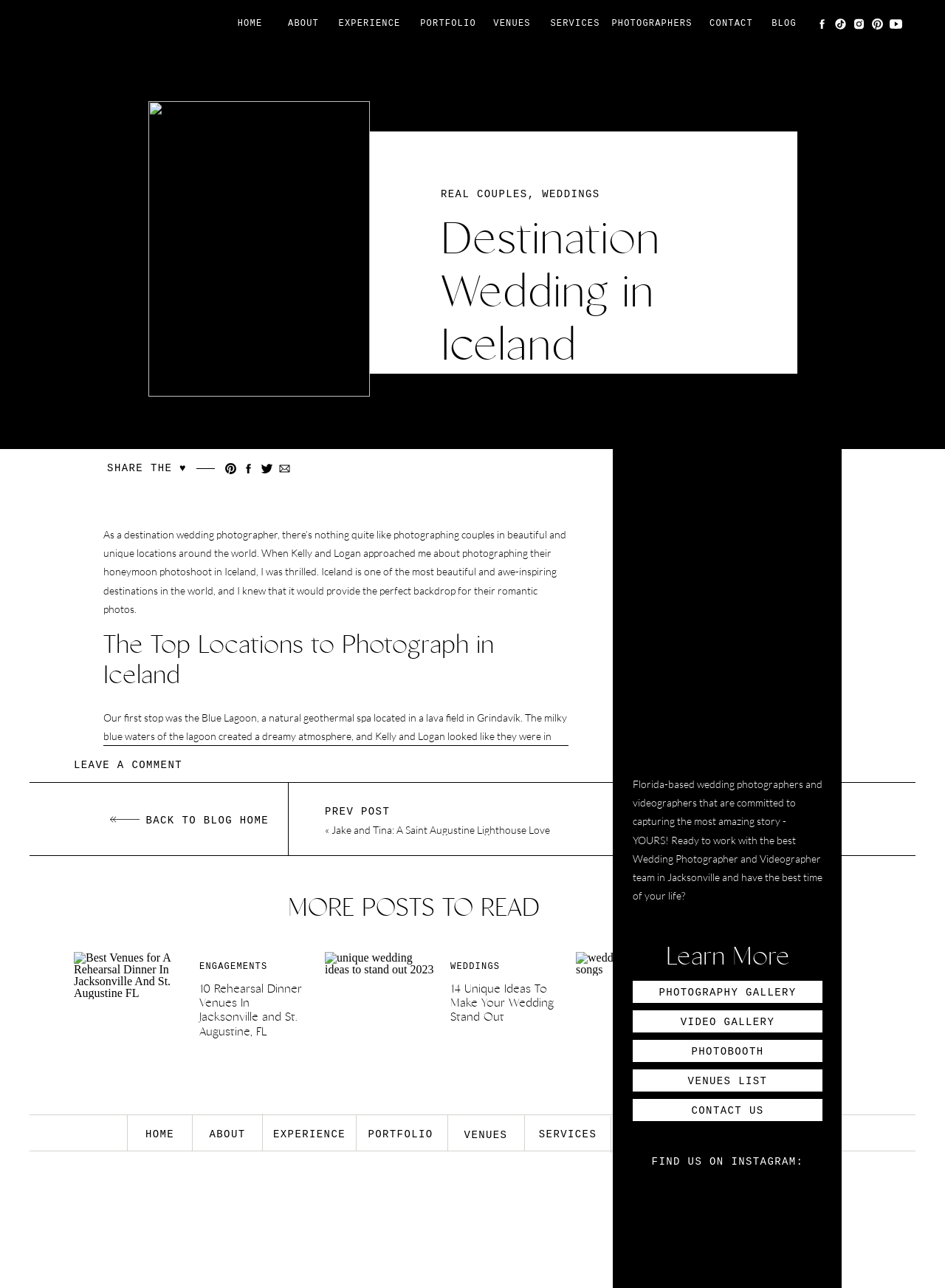Provide a one-word or short-phrase response to the question:
How many images are there in the page?

More than 10